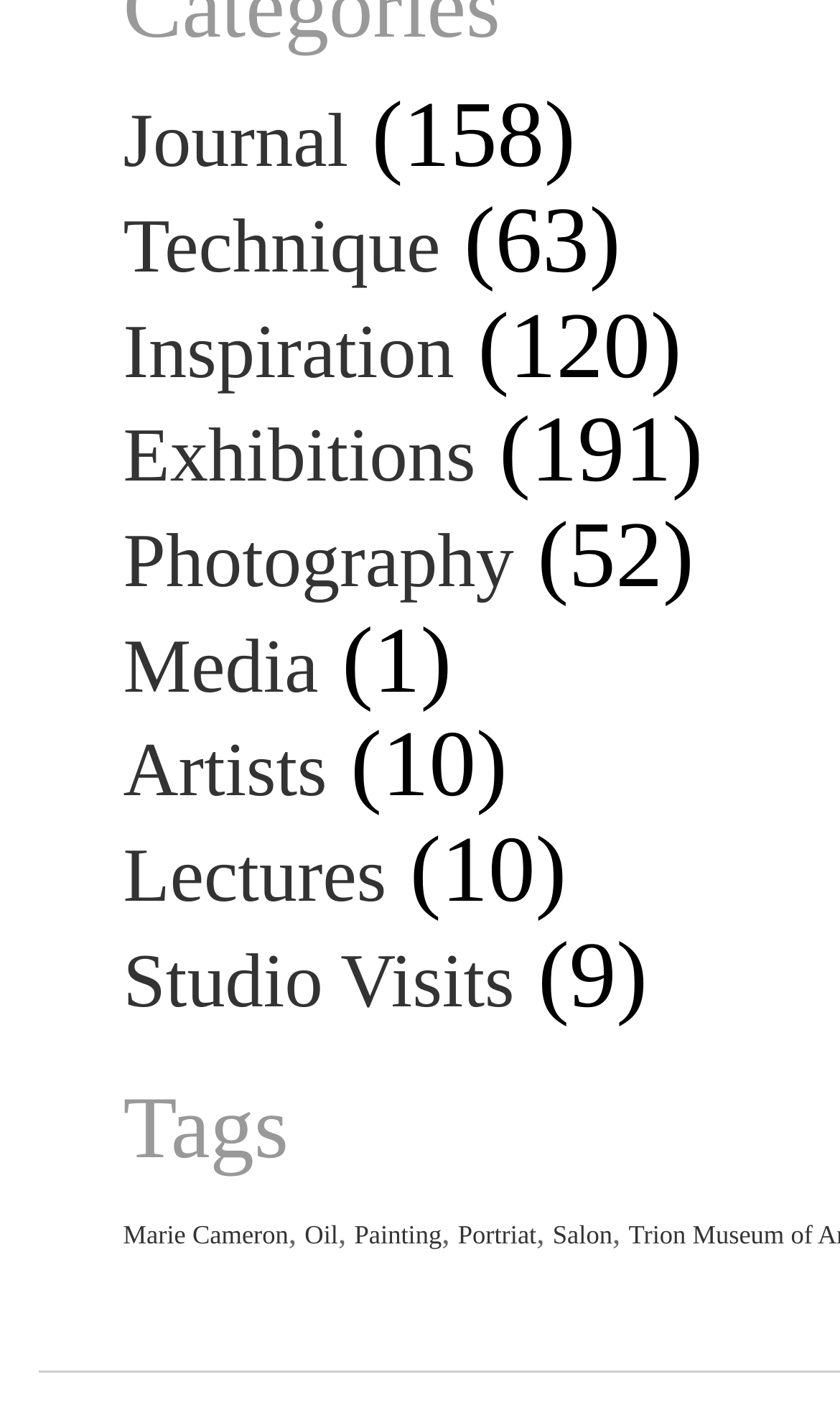Find the bounding box coordinates of the clickable element required to execute the following instruction: "visit the Technique page". Provide the coordinates as four float numbers between 0 and 1, i.e., [left, top, right, bottom].

[0.147, 0.144, 0.524, 0.206]